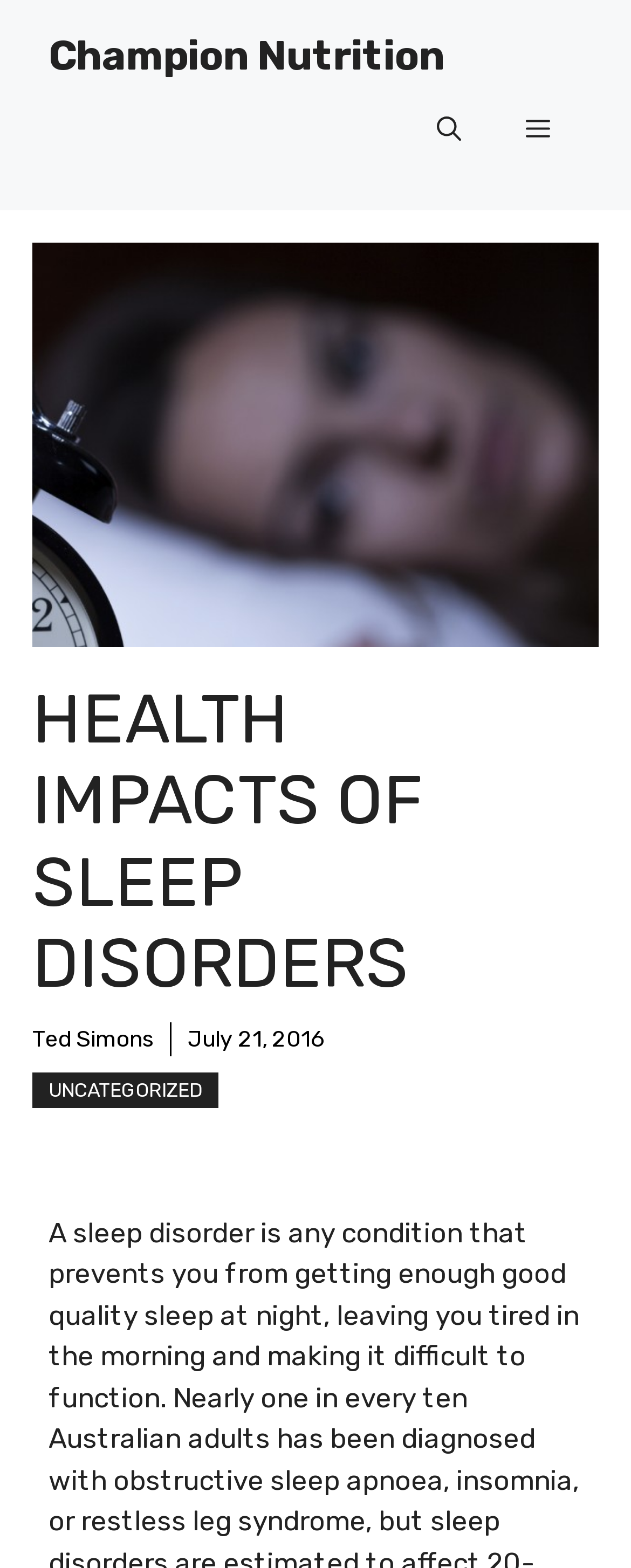Elaborate on the information and visuals displayed on the webpage.

The webpage is about the health impacts of sleep disorders. At the top, there is a banner that spans the entire width of the page, containing a link to the "Champion Nutrition" website. To the right of the banner, there is a navigation menu with two buttons: "Open search" and "Menu". The "Menu" button is not expanded by default.

Below the banner, there is a prominent heading that reads "HEALTH IMPACTS OF SLEEP DISORDERS". Underneath the heading, there is a link to an author named "Ted Simons" and a timestamp indicating that the content was published on "July 21, 2016". Next to the timestamp, there is a link to a category labeled "UNCATEGORIZED".

On the left side of the page, there is a large figure or image that takes up a significant portion of the page's width and height. The image is positioned above the heading and the links, but below the banner.